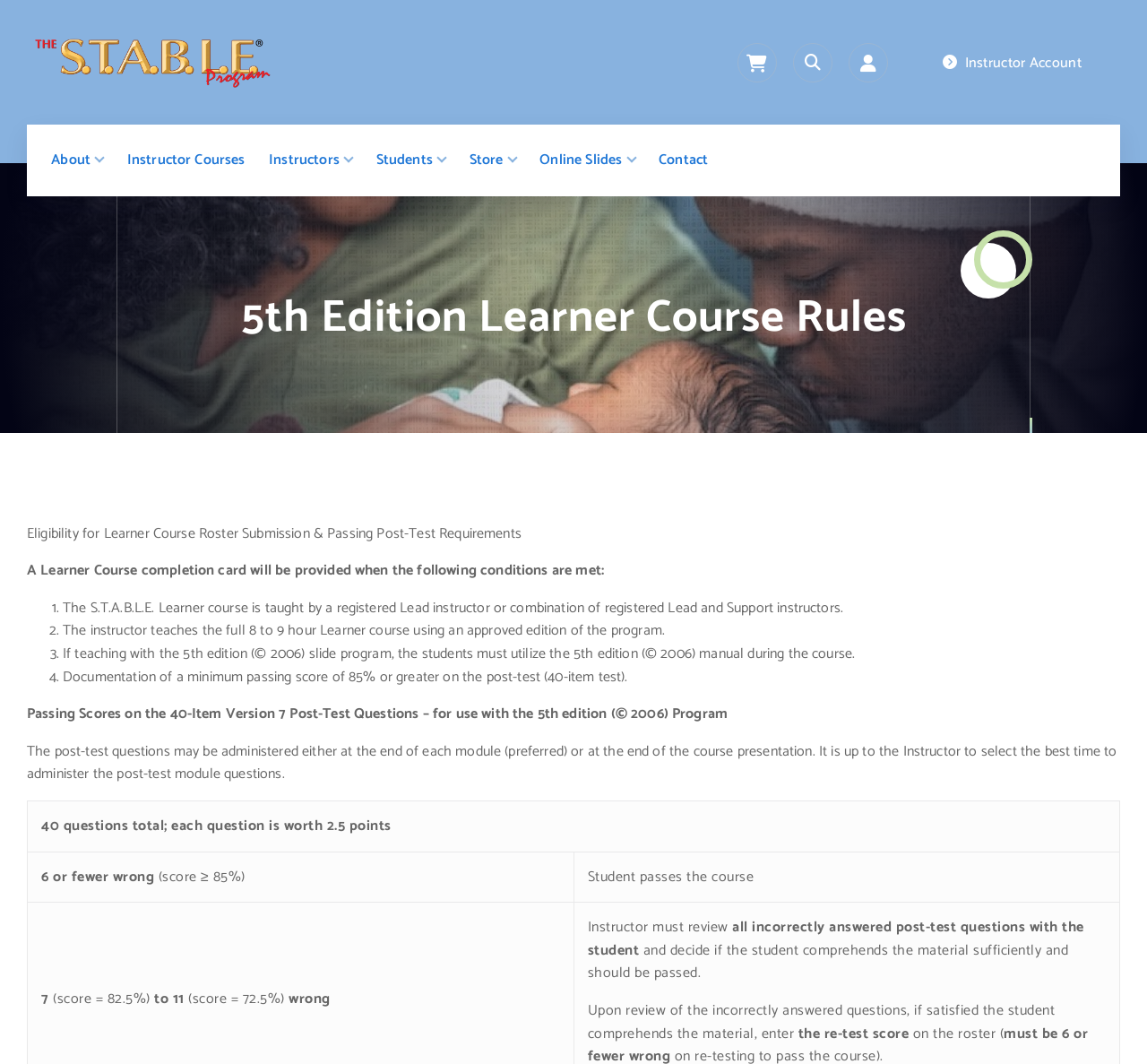Using the information in the image, could you please answer the following question in detail:
What is required to receive a Learner Course completion card?

According to the webpage, a Learner Course completion card will be provided when the following conditions are met: the S.T.A.B.L.E. Learner course is taught by a registered Lead instructor or combination of registered Lead and Support instructors, the instructor teaches the full 8 to 9 hour Learner course using an approved edition of the program, if teaching with the 5th edition (© 2006) slide program, the students must utilize the 5th edition (© 2006) manual during the course, and documentation of a minimum passing score of 85% or greater on the post-test (40-item test).